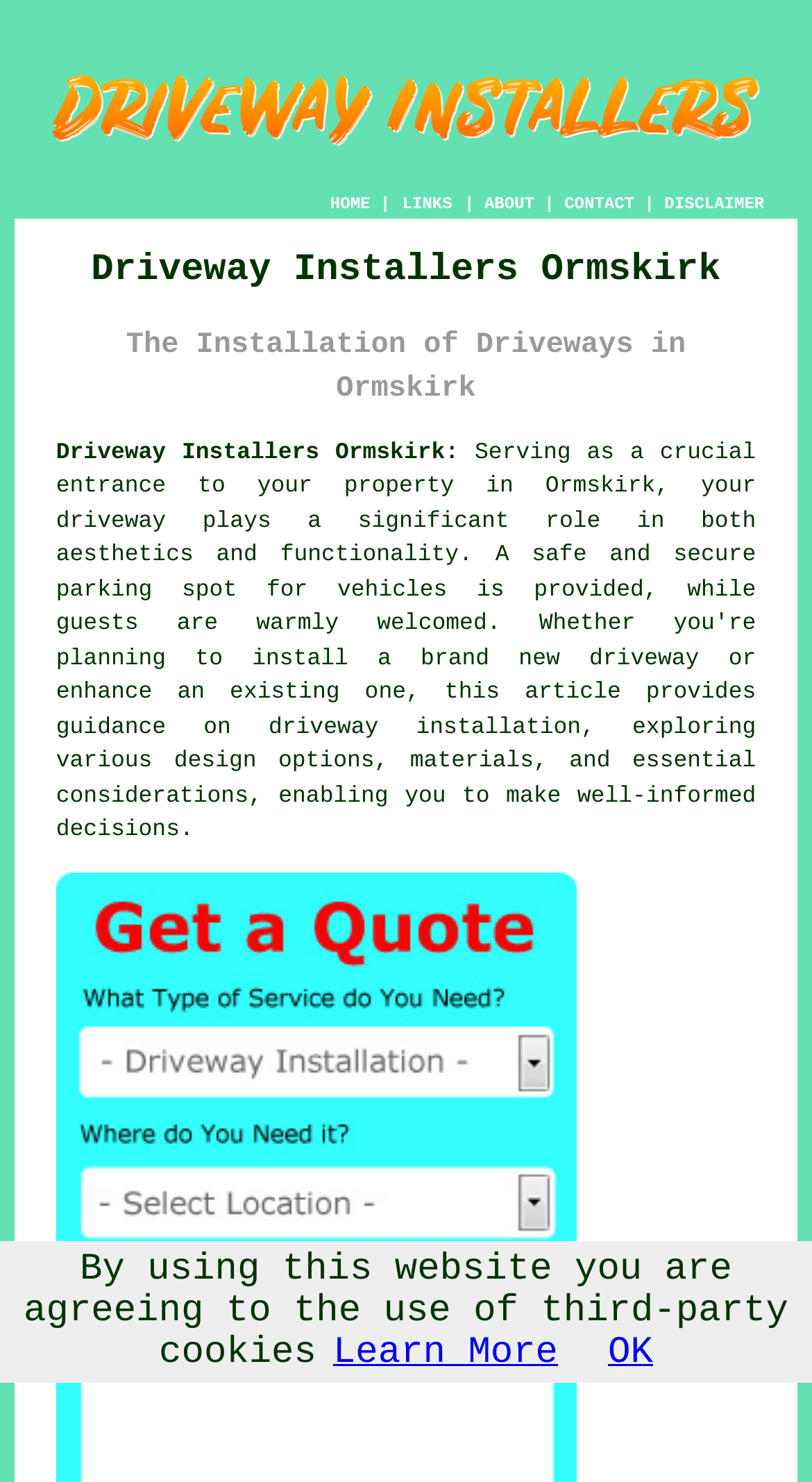Provide the bounding box coordinates for the area that should be clicked to complete the instruction: "Click the Learn More link".

[0.41, 0.899, 0.687, 0.927]